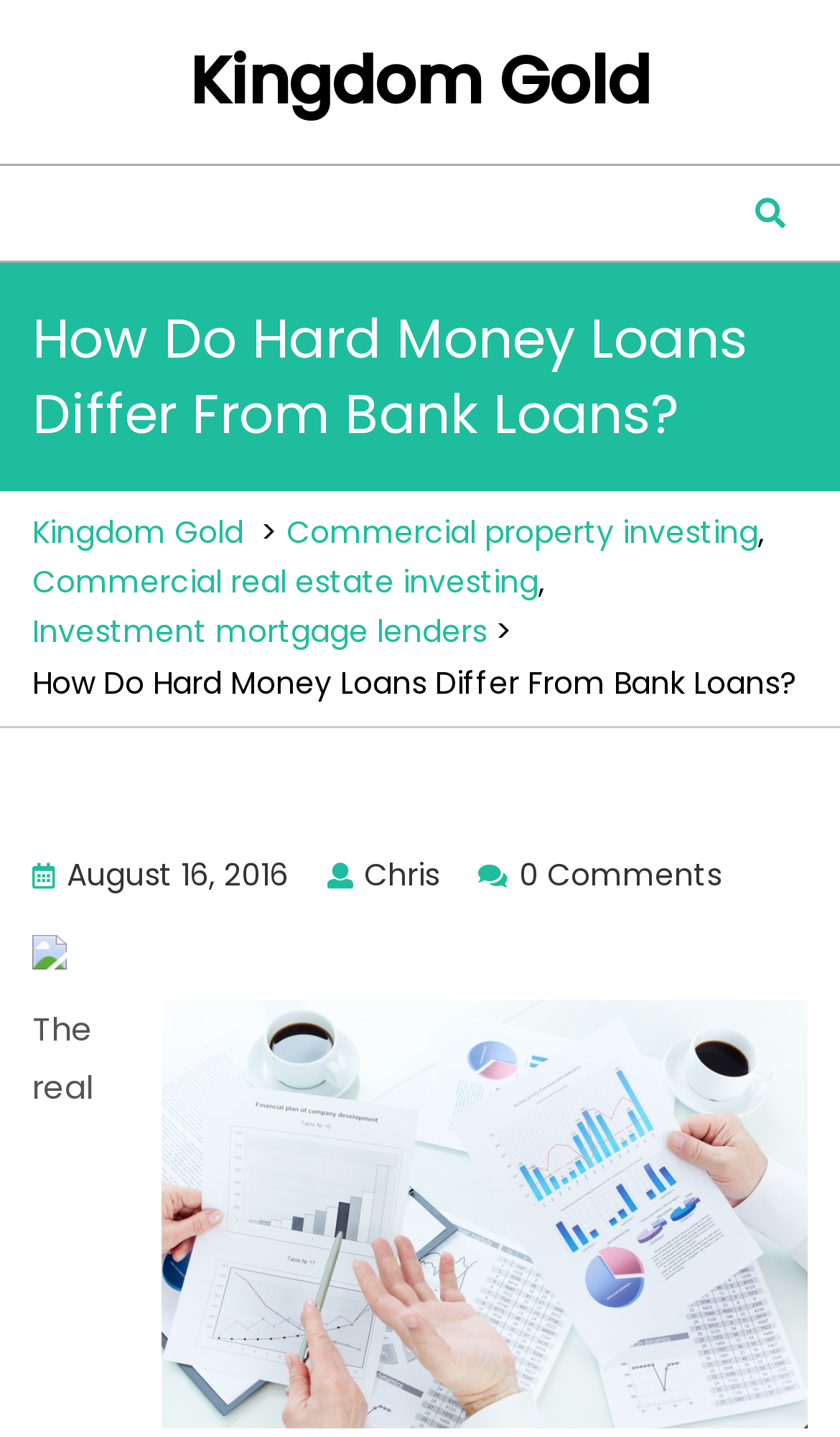What is the title or heading displayed on the webpage?

How Do Hard Money Loans Differ From Bank Loans?